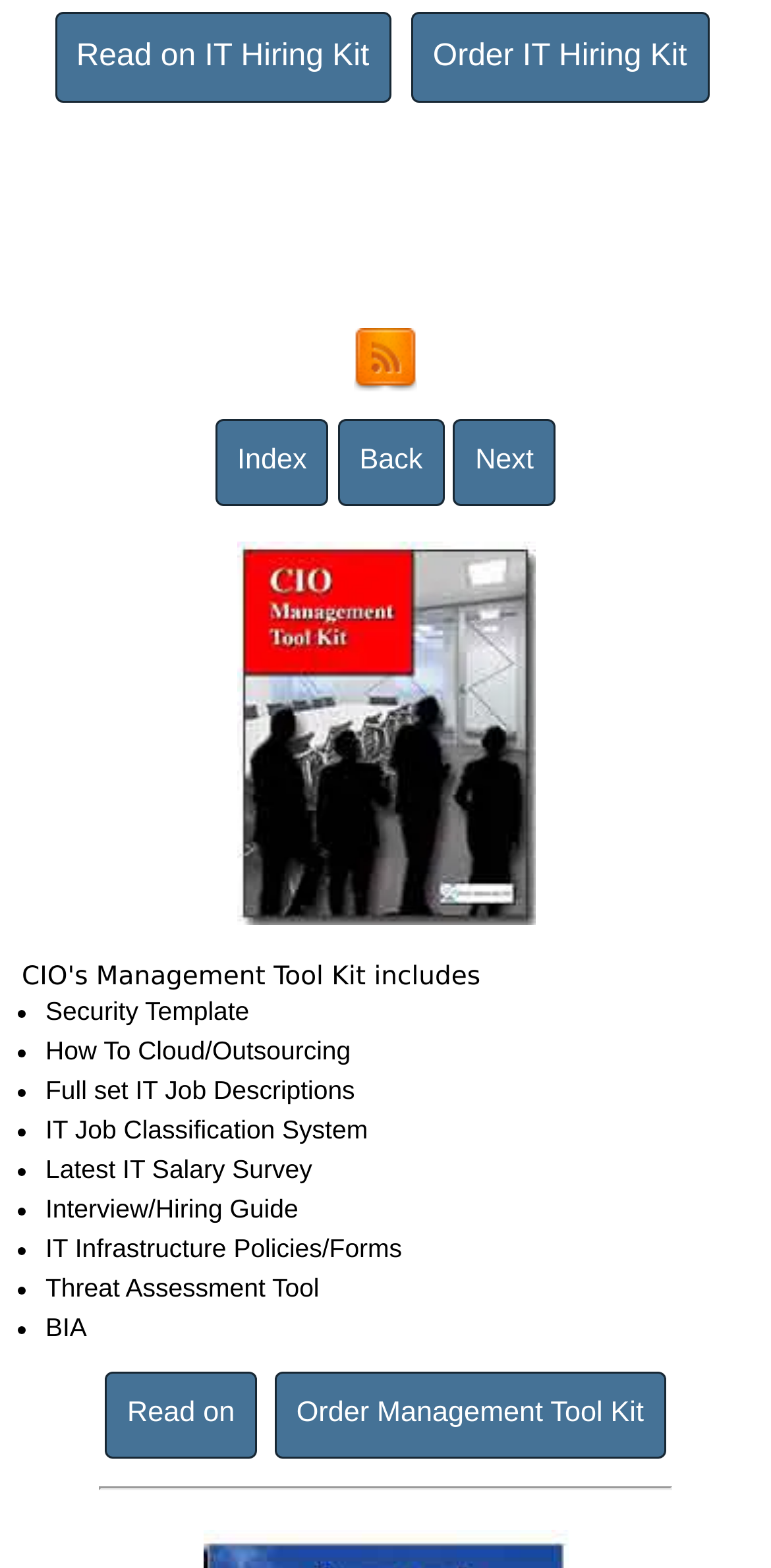Please reply to the following question using a single word or phrase: 
How many list markers are there on the webpage?

10